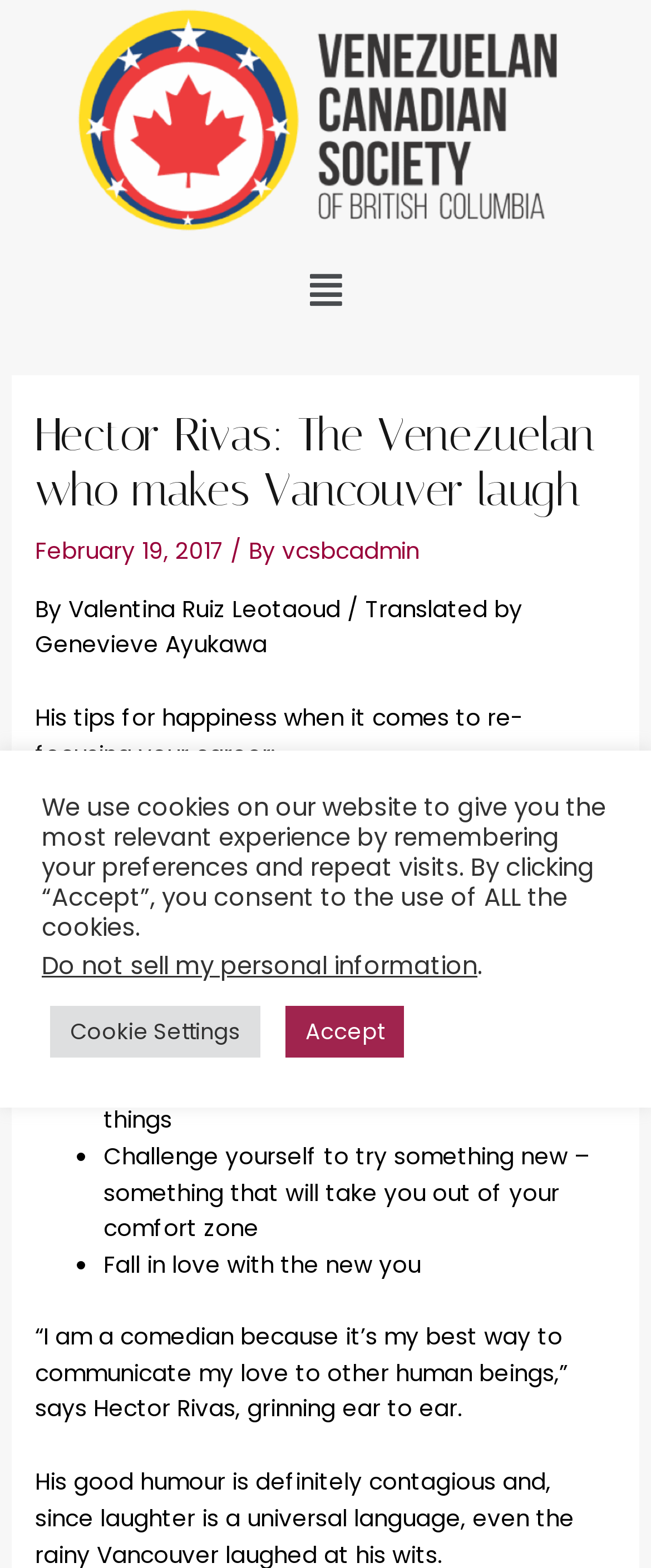Please give a succinct answer to the question in one word or phrase:
What is the last tip for happiness?

Fall in love with the new you